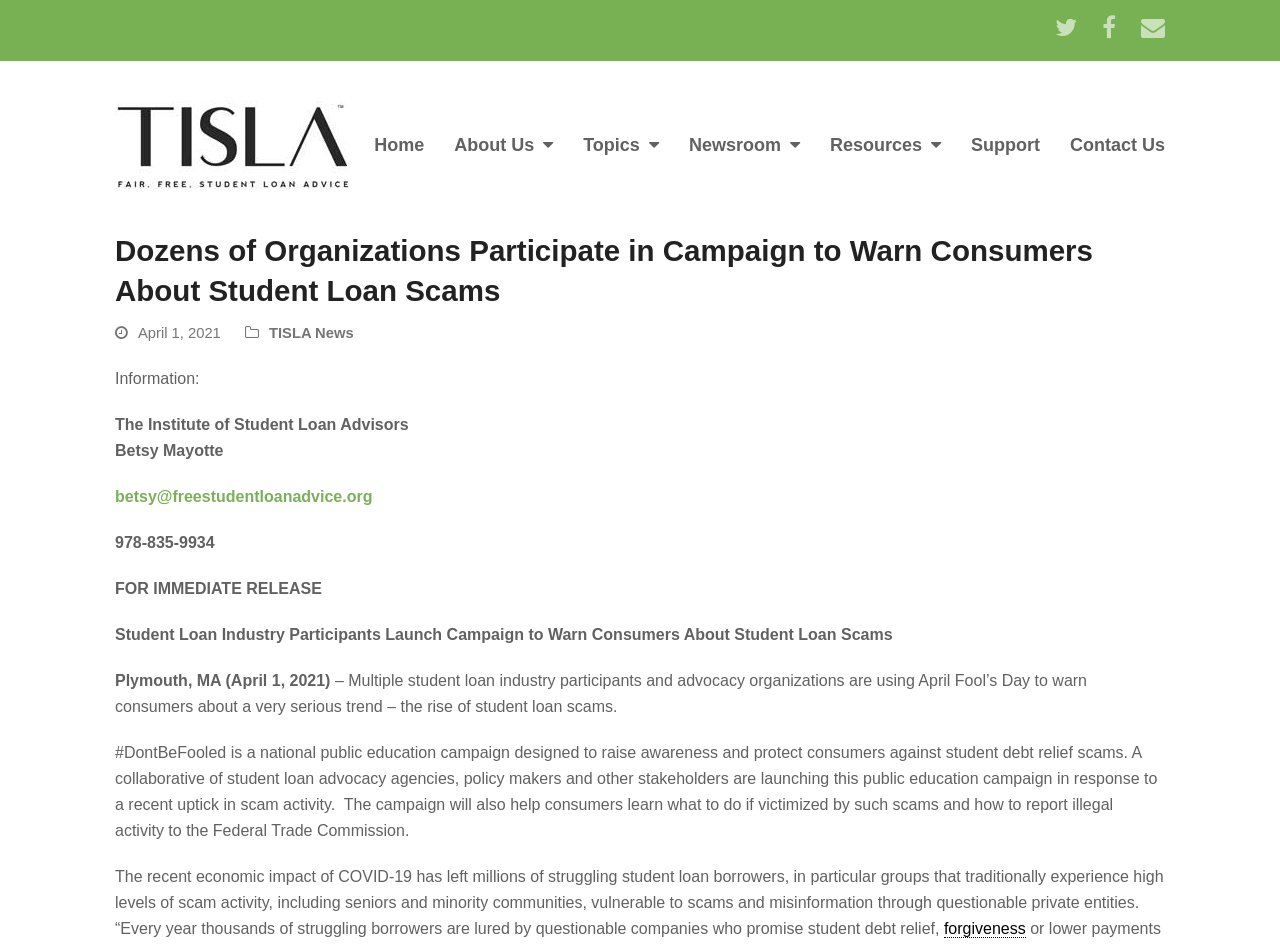What is the topic of the news release?
Could you answer the question in a detailed manner, providing as much information as possible?

I found the answer by reading the static text elements which describe the news release as a warning to consumers about student loan scams and the launch of a campaign to raise awareness about this issue.